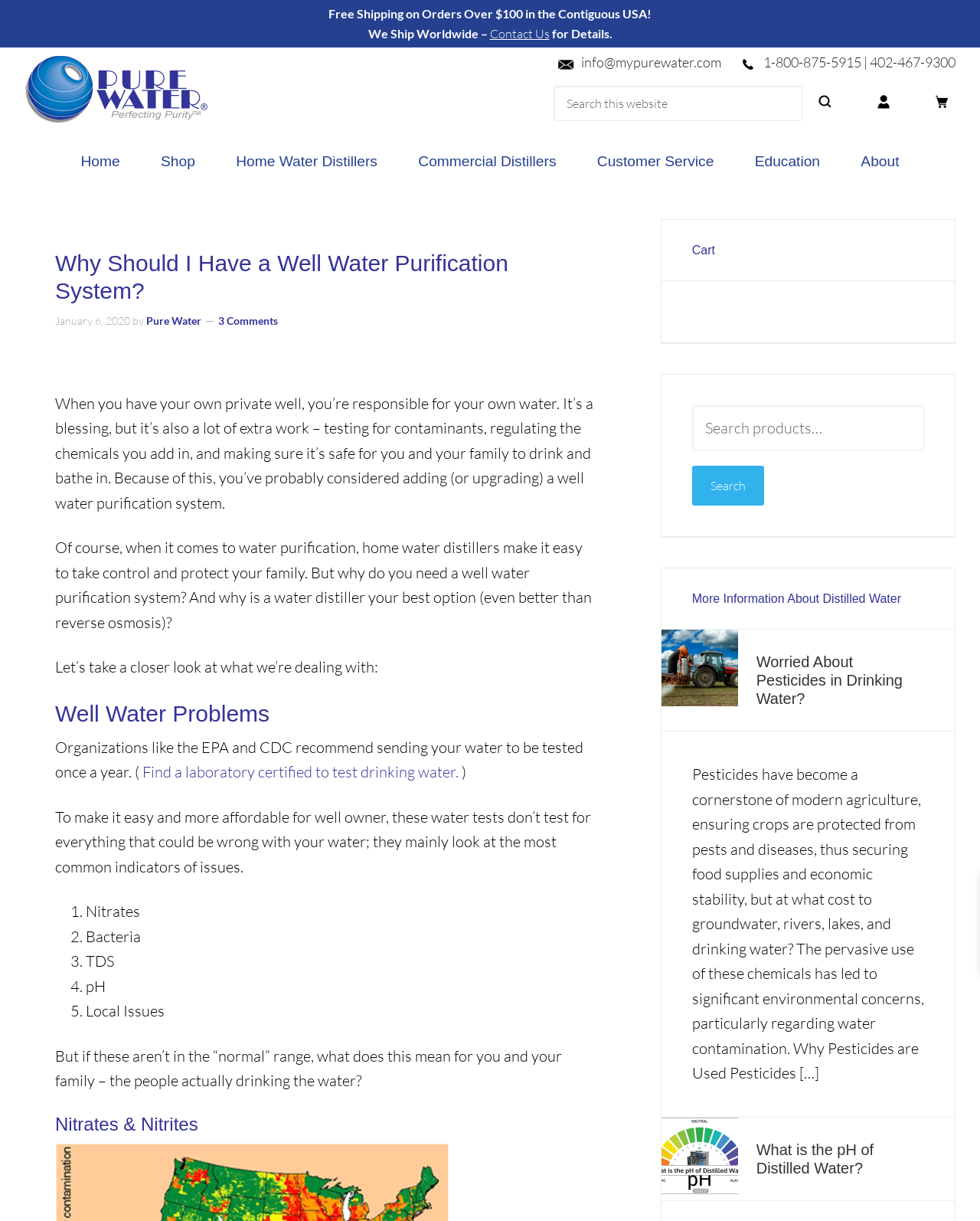Provide the bounding box for the UI element matching this description: "My Pure Water".

[0.025, 0.042, 0.275, 0.105]